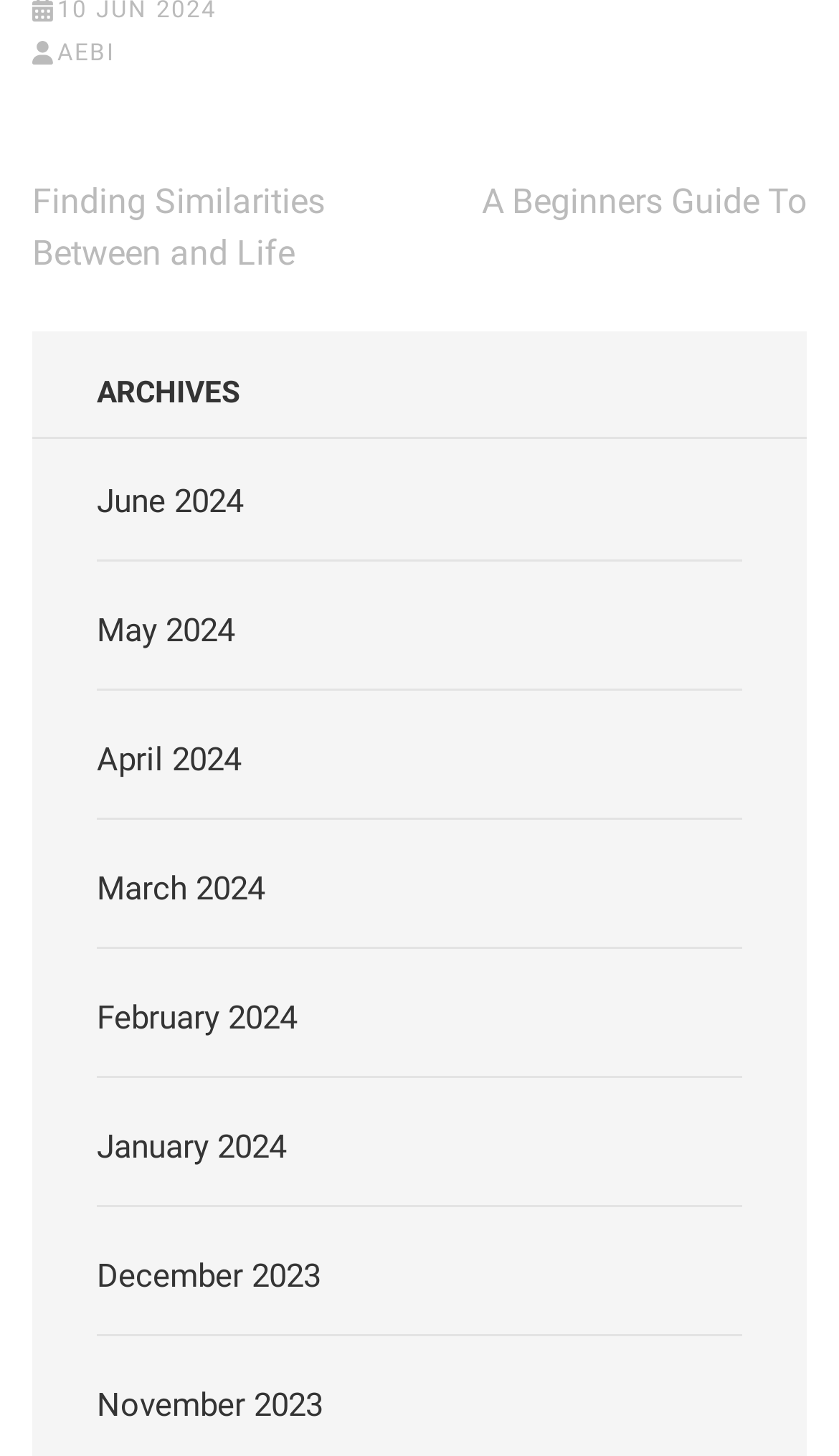Given the webpage screenshot, identify the bounding box of the UI element that matches this description: "Finding Similarities Between and Life".

[0.038, 0.125, 0.387, 0.188]